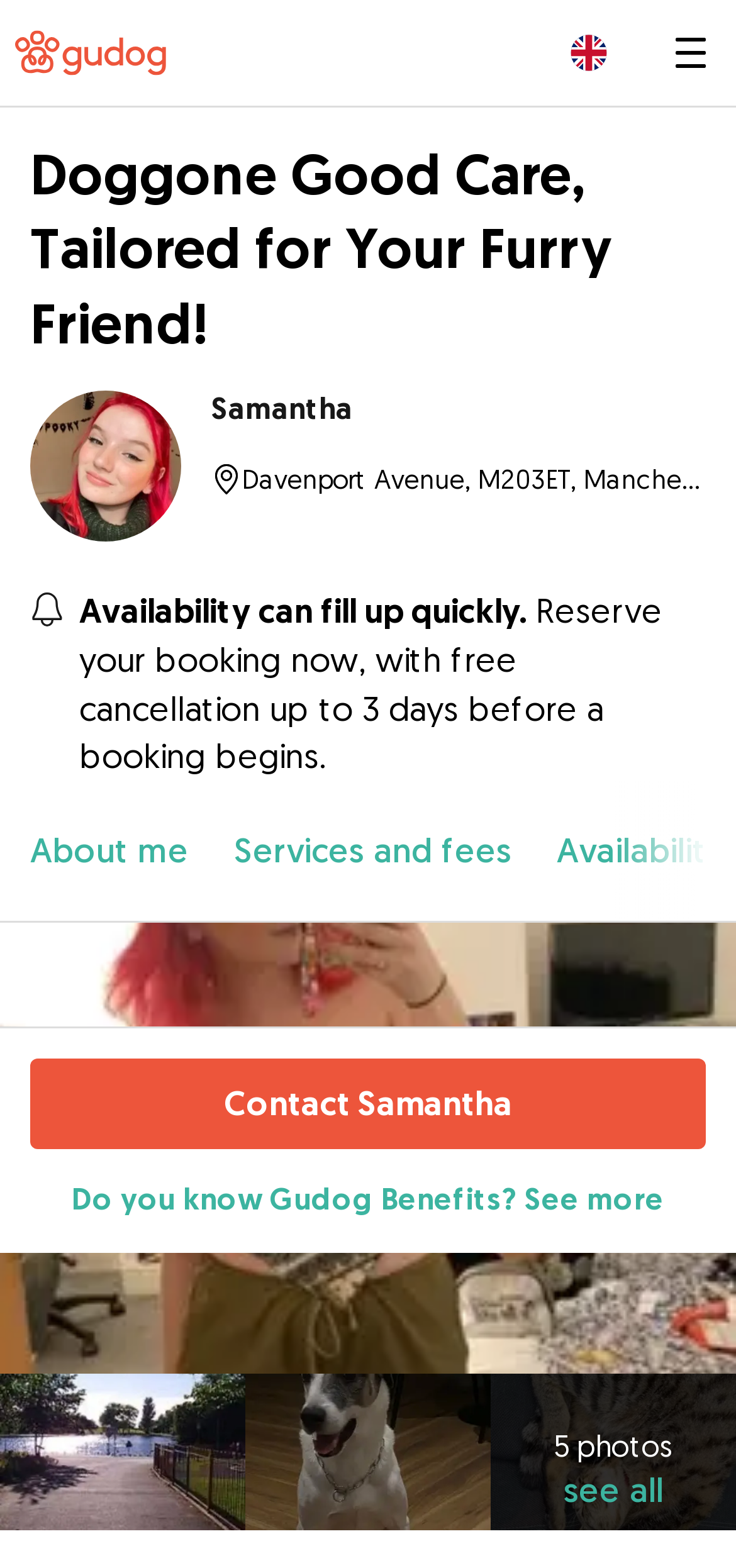Ascertain the bounding box coordinates for the UI element detailed here: "About me". The coordinates should be provided as [left, top, right, bottom] with each value being a float between 0 and 1.

[0.041, 0.527, 0.256, 0.558]